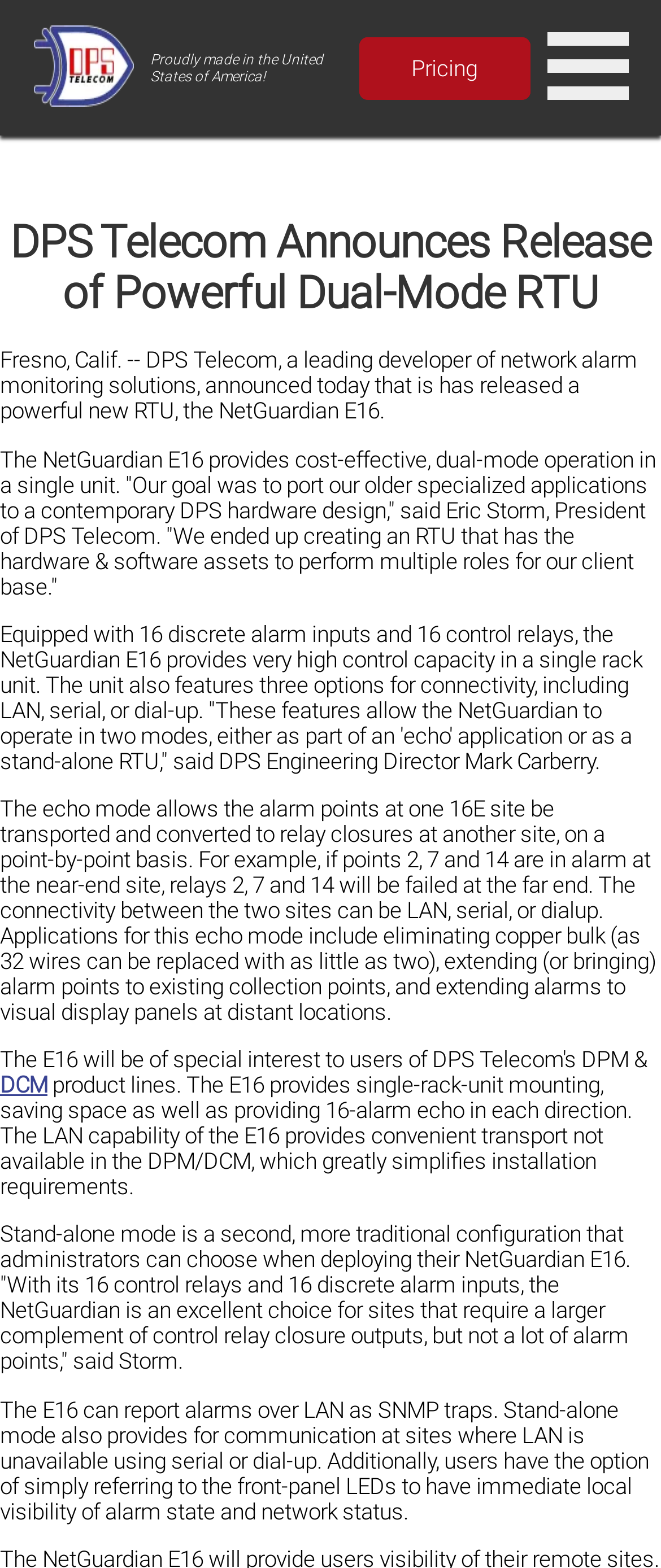How can users have immediate local visibility of alarm state and network status?
Look at the image and provide a short answer using one word or a phrase.

By referring to the front-panel LEDs